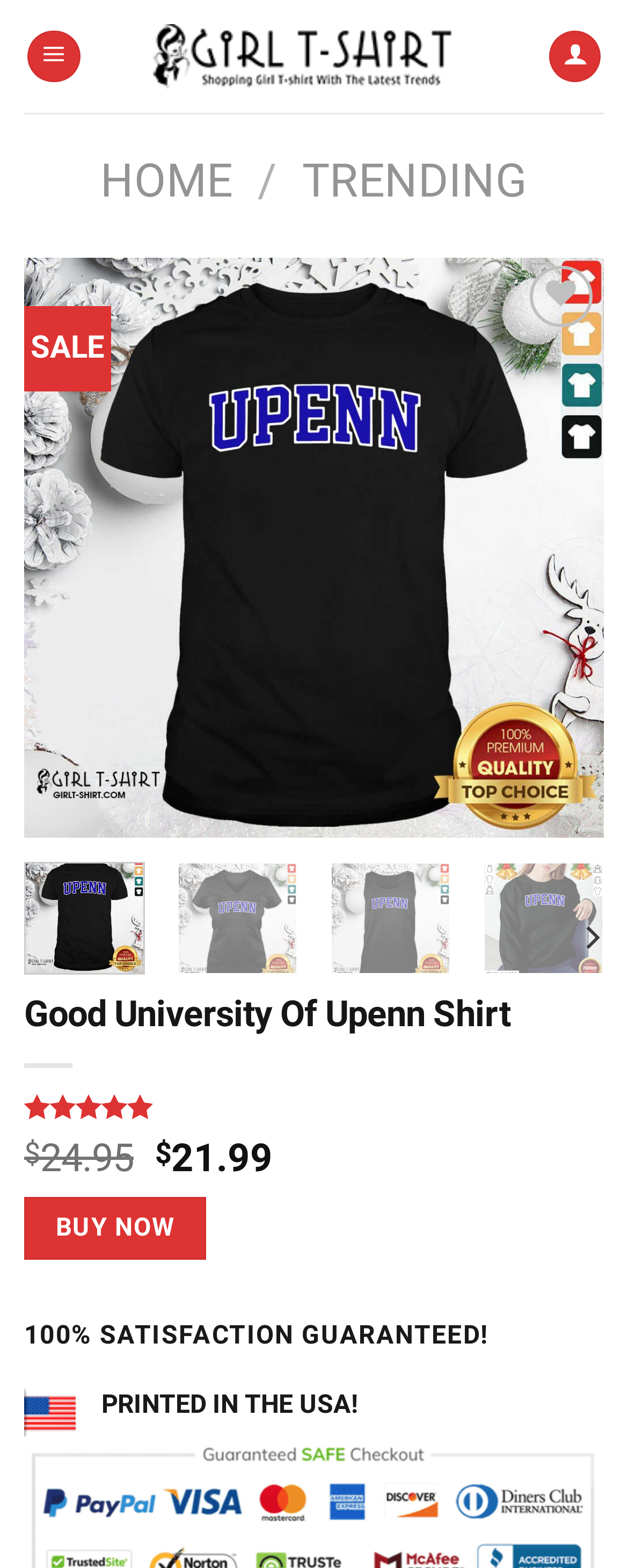Identify the bounding box coordinates for the UI element described as: "parent_node: Add to Wishlist aria-label="Wishlist"".

[0.844, 0.169, 0.944, 0.209]